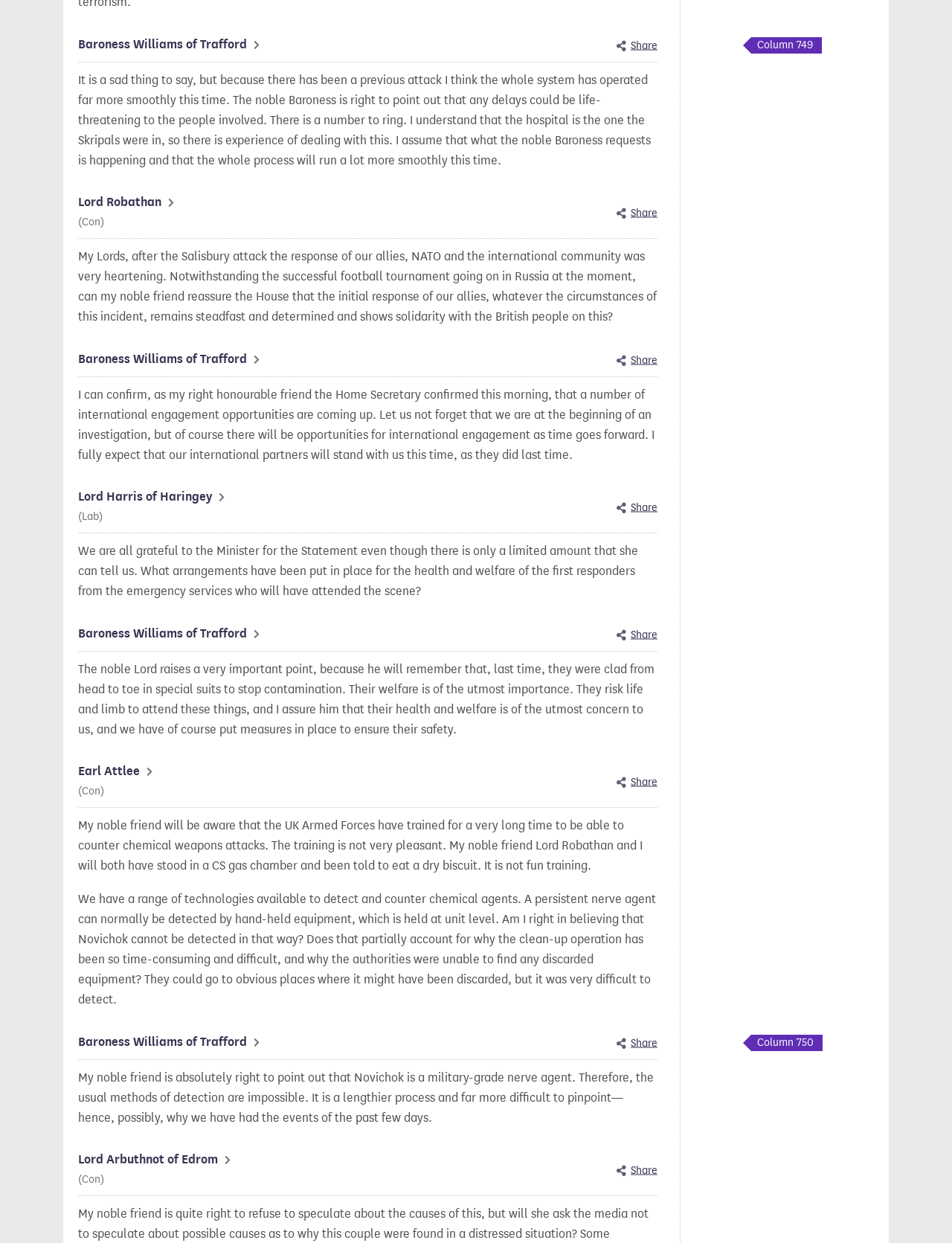Provide a one-word or short-phrase answer to the question:
What is the name of the nerve agent mentioned in the webpage?

Novichok